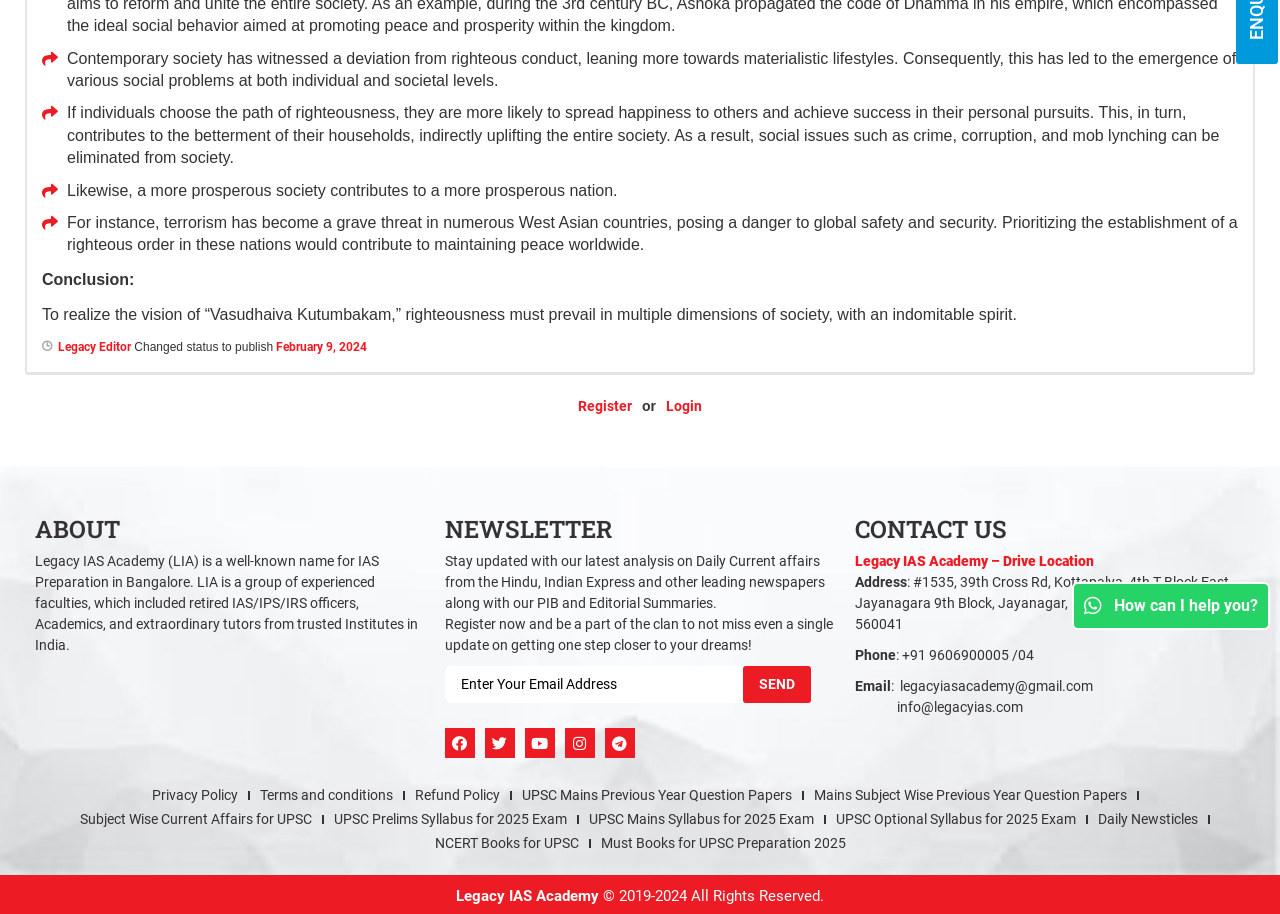Based on the provided description, "NCERT Books for UPSC", find the bounding box of the corresponding UI element in the screenshot.

[0.332, 0.91, 0.46, 0.936]